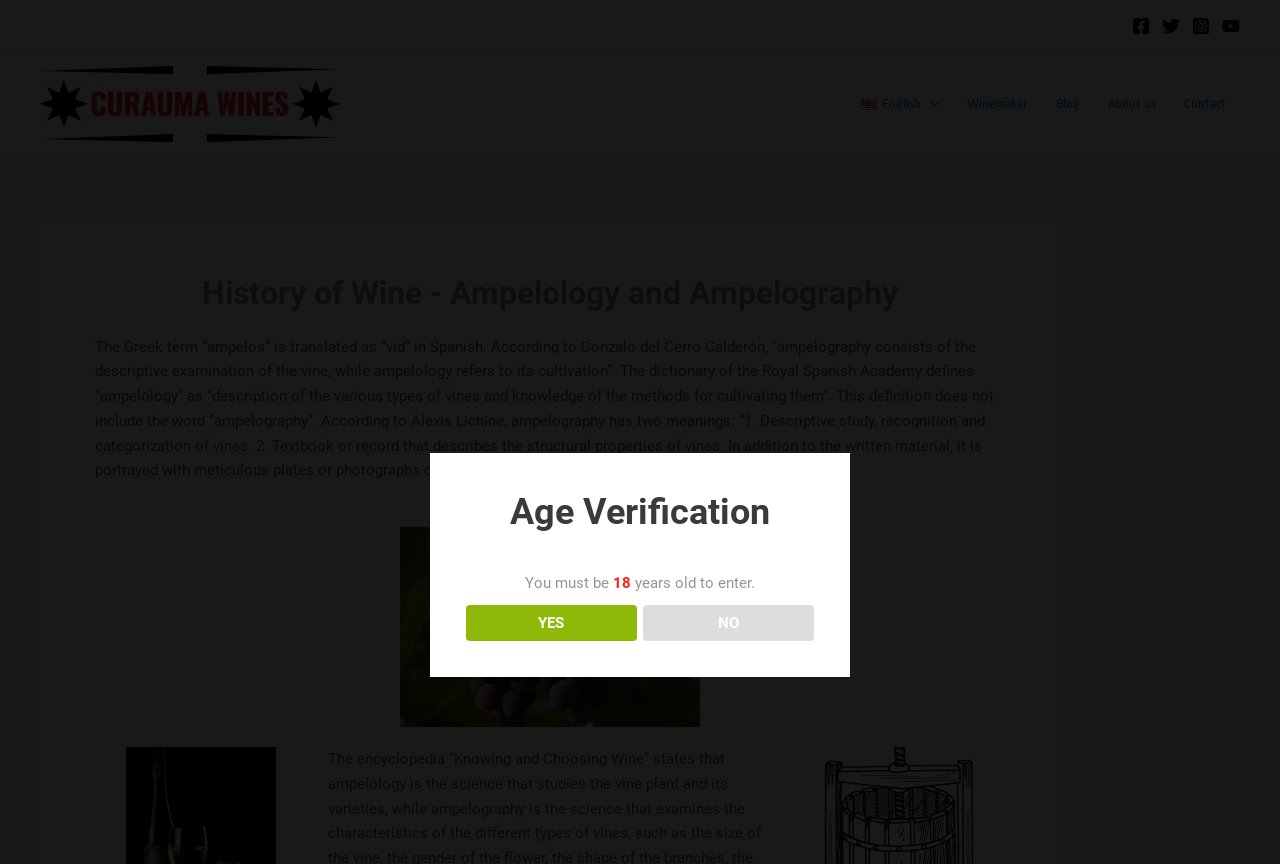What is the purpose of ampelography?
Please utilize the information in the image to give a detailed response to the question.

As stated on the webpage, according to Gonzalo del Cerro Calderón, 'ampelography consists of the descriptive examination of the vine', which implies that ampelography is focused on studying and examining the vine.